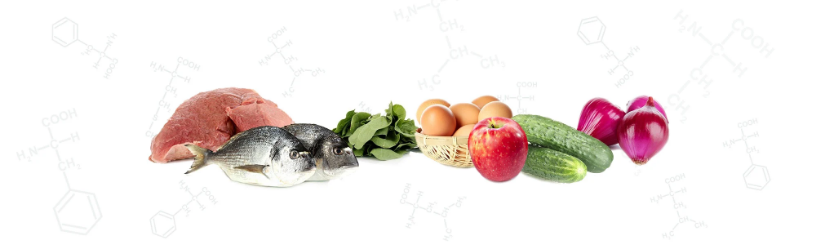What is the nutritional value of cucumbers and purple onions?
Please answer using one word or phrase, based on the screenshot.

Freshness and fiber